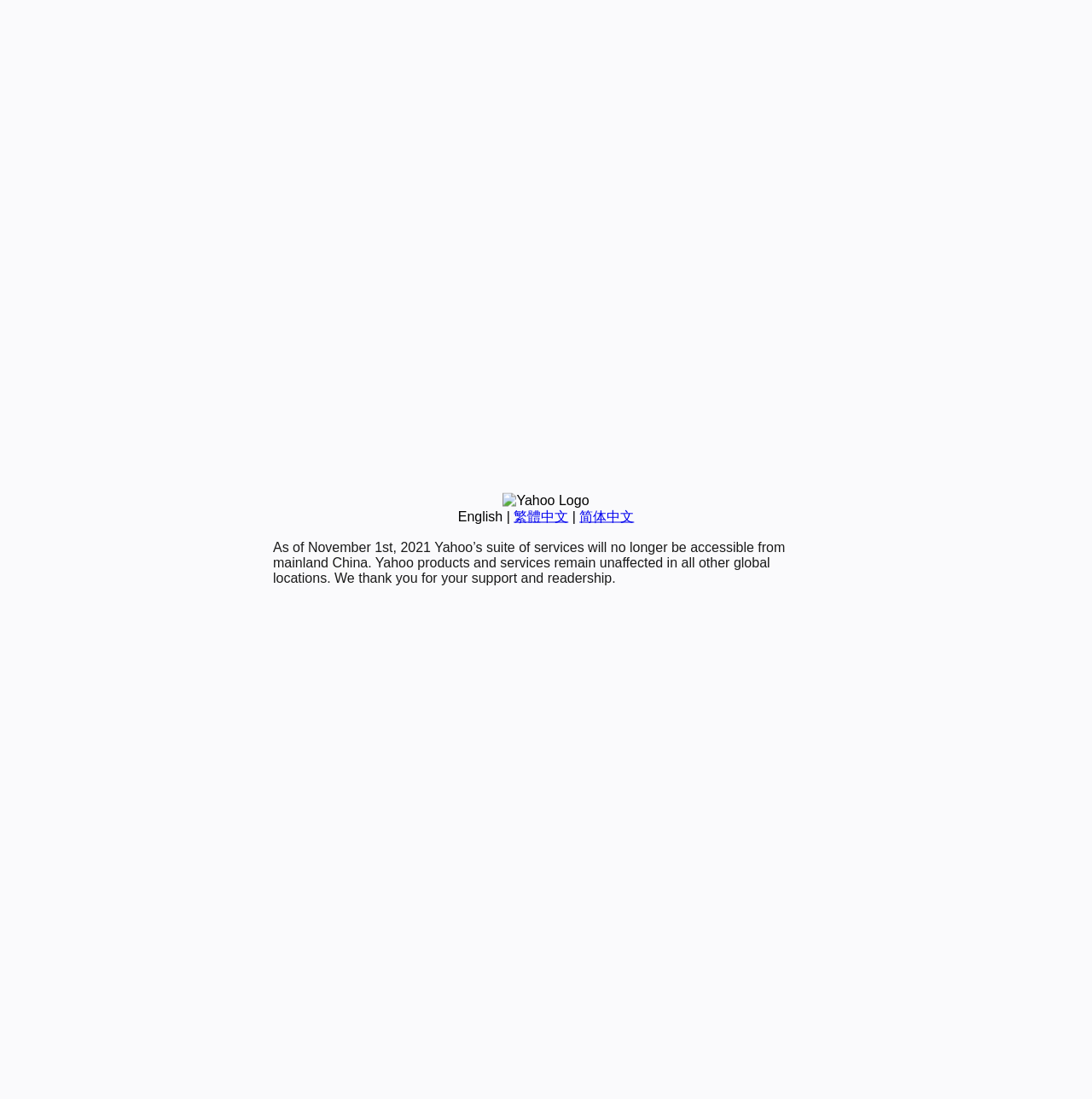Identify and provide the bounding box for the element described by: "English".

[0.419, 0.463, 0.46, 0.476]